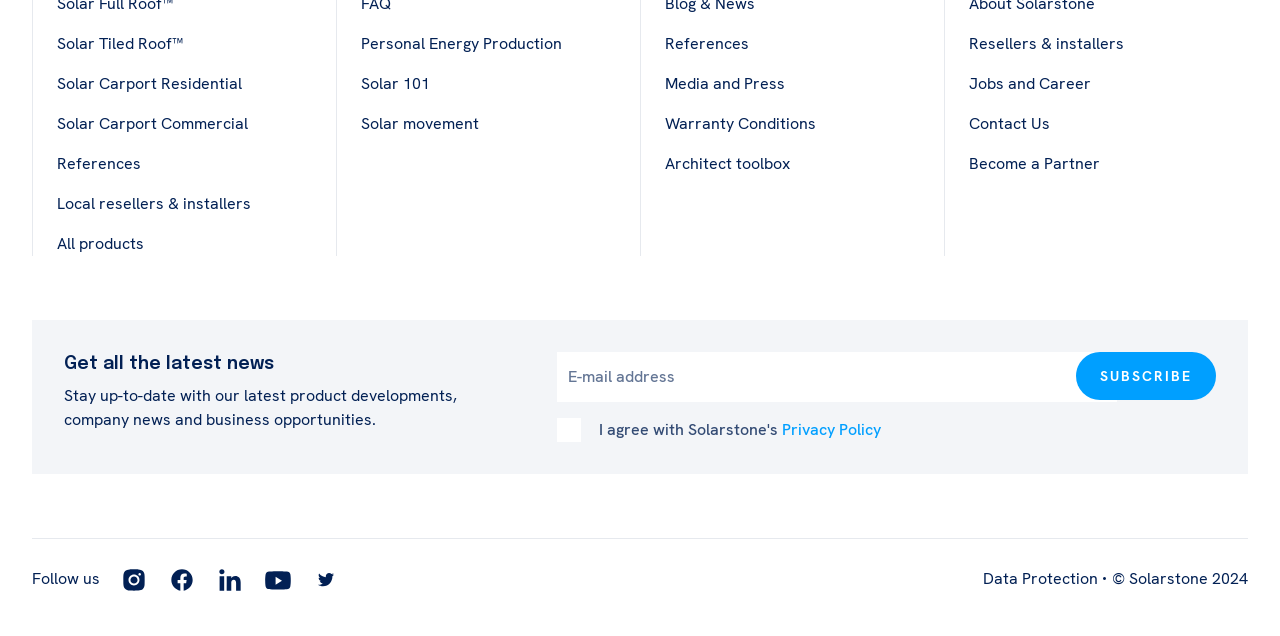Determine the bounding box coordinates of the UI element described by: "Contact Us".

[0.757, 0.178, 0.82, 0.211]